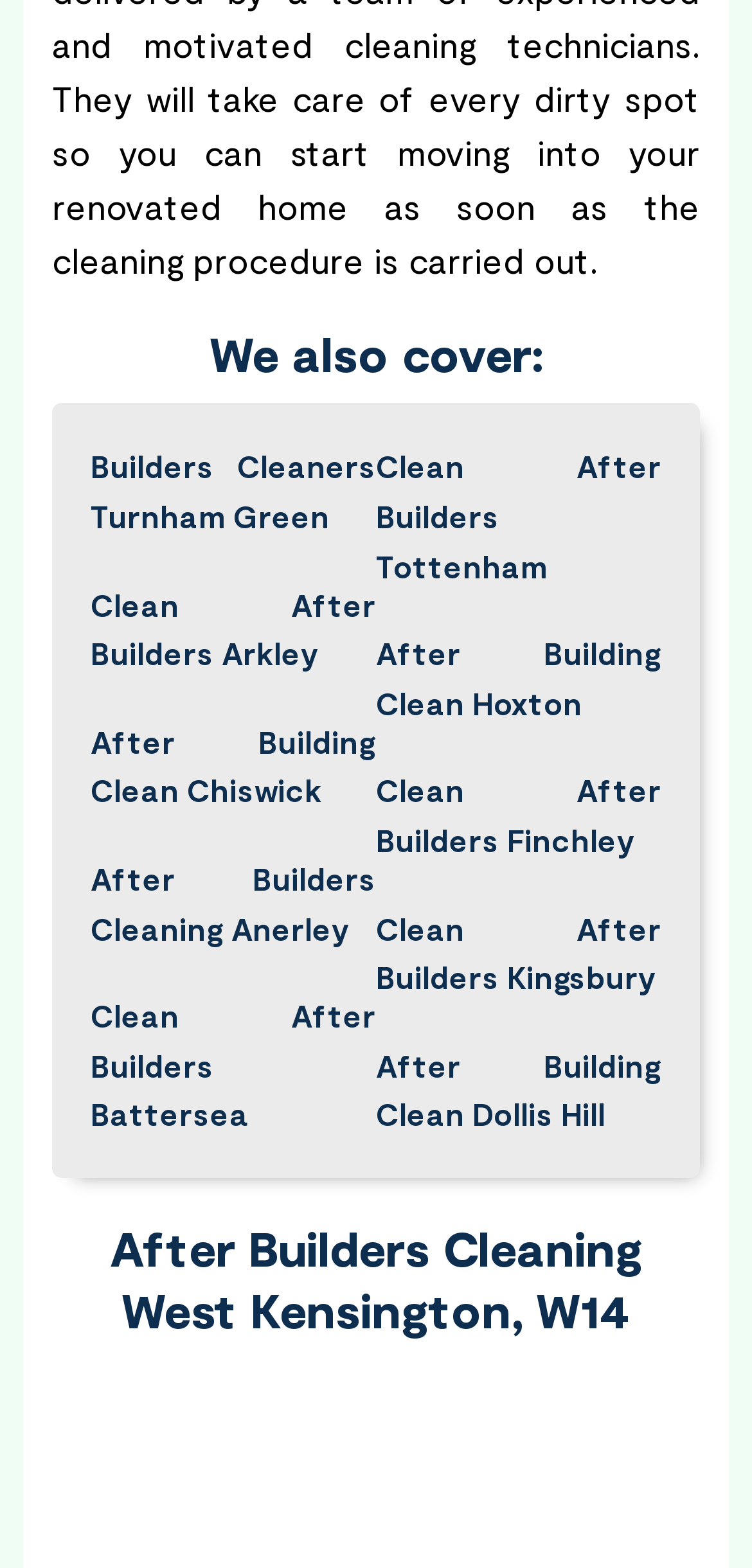Please provide a detailed answer to the question below by examining the image:
What is the location mentioned in the second heading?

The second heading on the webpage mentions 'After Builders Cleaning West Kensington, W14', which indicates that the location being referred to is West Kensington with a postcode of W14.